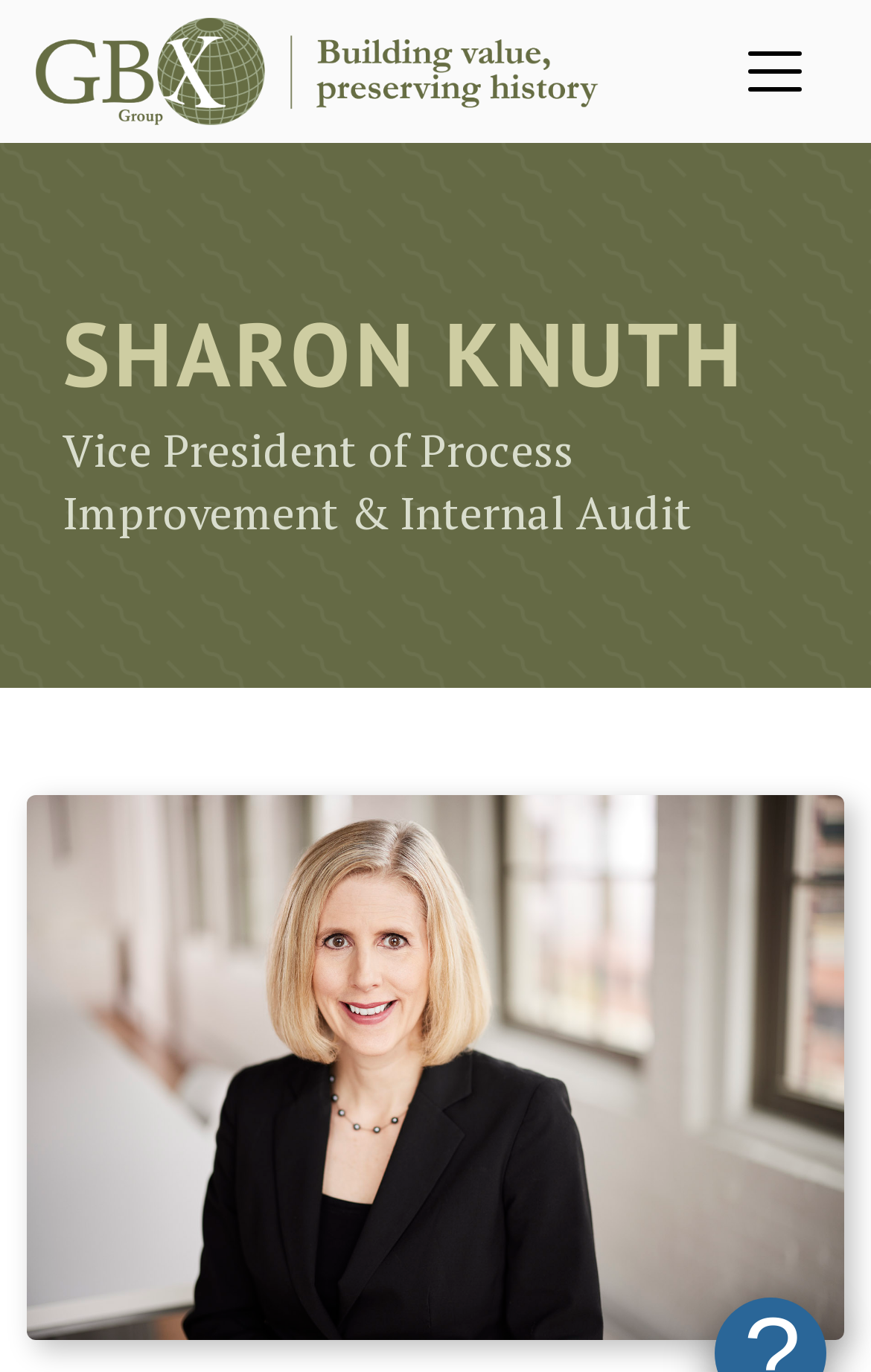Given the description title="Home", predict the bounding box coordinates of the UI element. Ensure the coordinates are in the format (top-left x, top-left y, bottom-right x, bottom-right y) and all values are between 0 and 1.

[0.041, 0.013, 0.686, 0.091]